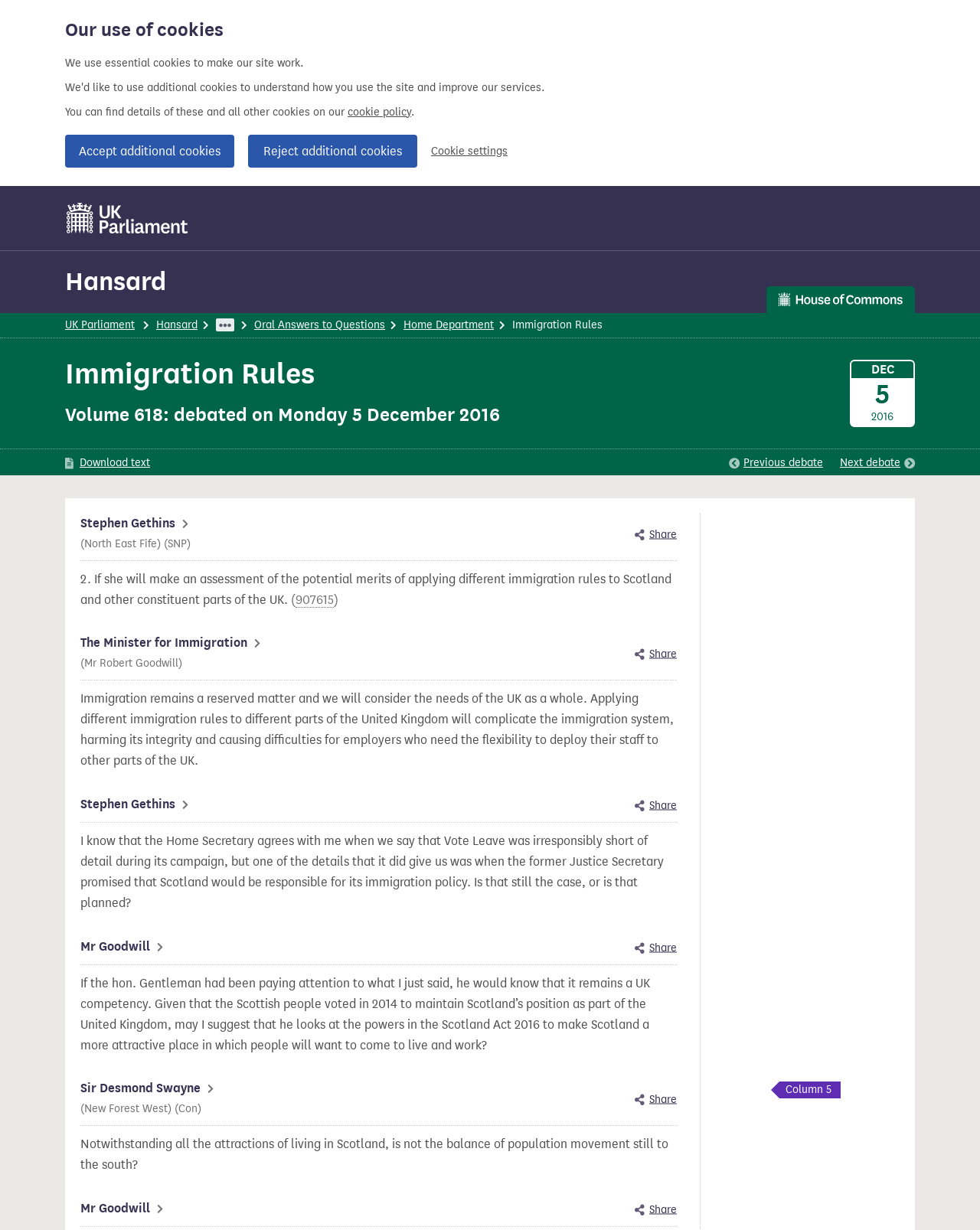Given the element description, predict the bounding box coordinates in the format (top-left x, top-left y, bottom-right x, bottom-right y). Make sure all values are between 0 and 1. Here is the element description: Hansard

[0.066, 0.216, 0.17, 0.242]